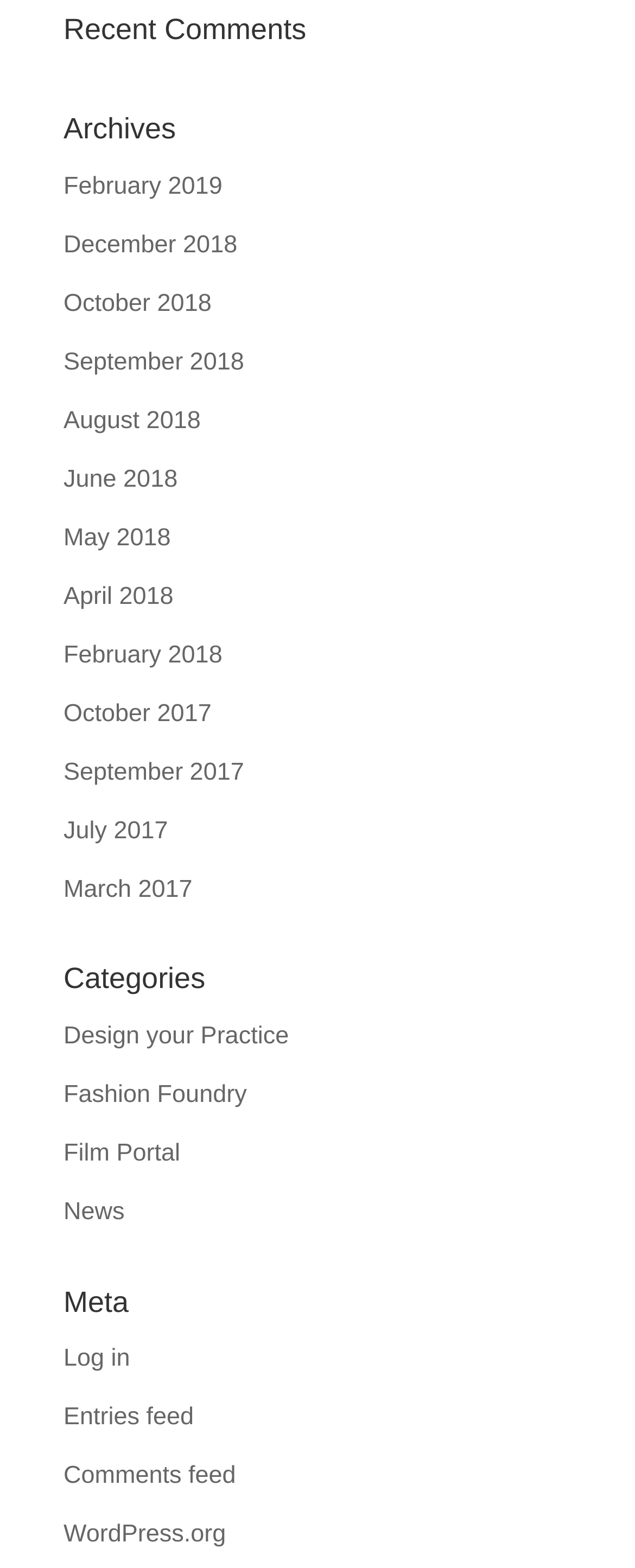Indicate the bounding box coordinates of the element that must be clicked to execute the instruction: "Explore the Design your Practice category". The coordinates should be given as four float numbers between 0 and 1, i.e., [left, top, right, bottom].

[0.1, 0.652, 0.455, 0.67]